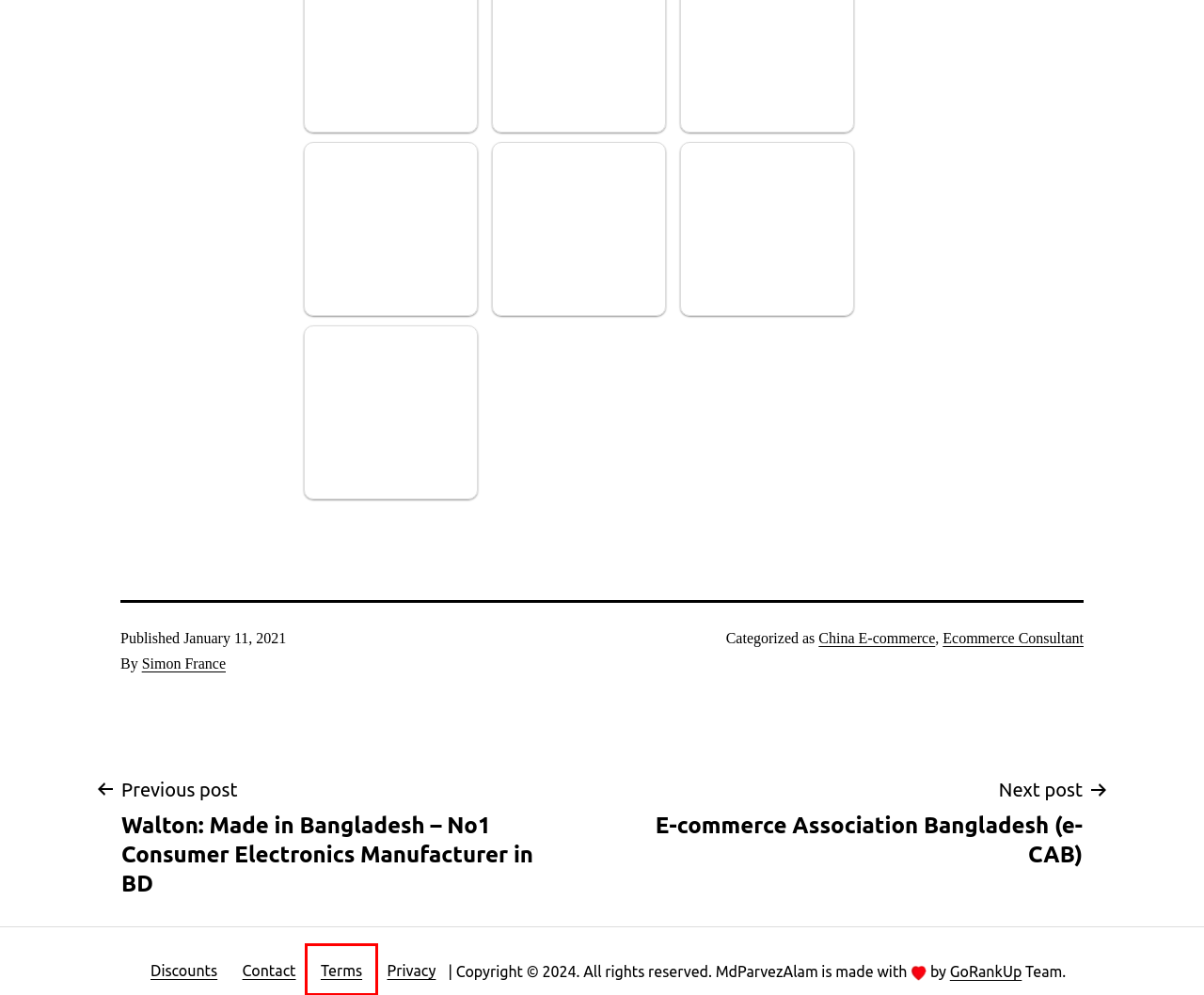Examine the screenshot of a webpage with a red bounding box around an element. Then, select the webpage description that best represents the new page after clicking the highlighted element. Here are the descriptions:
A. China E-Commerce Market Growing Fast | Overview of China E-commerce Market
B. Terms & Conditions - Md Parvez Alam
C. WeChat for eCommerce Business Details Guide in 2022
D. Privacy Policy - Md Parvez Alam
E. 6 Great Instances of Ecommerce Platforms - Md Parvez Alam
F. Online Store Discount Codes & Deals | May 2024
G. Boost Sales with GoRankUp's Affiliate Content Marketing
H. How to Use Amazon Attribution - (Beta Version) in 2022

B